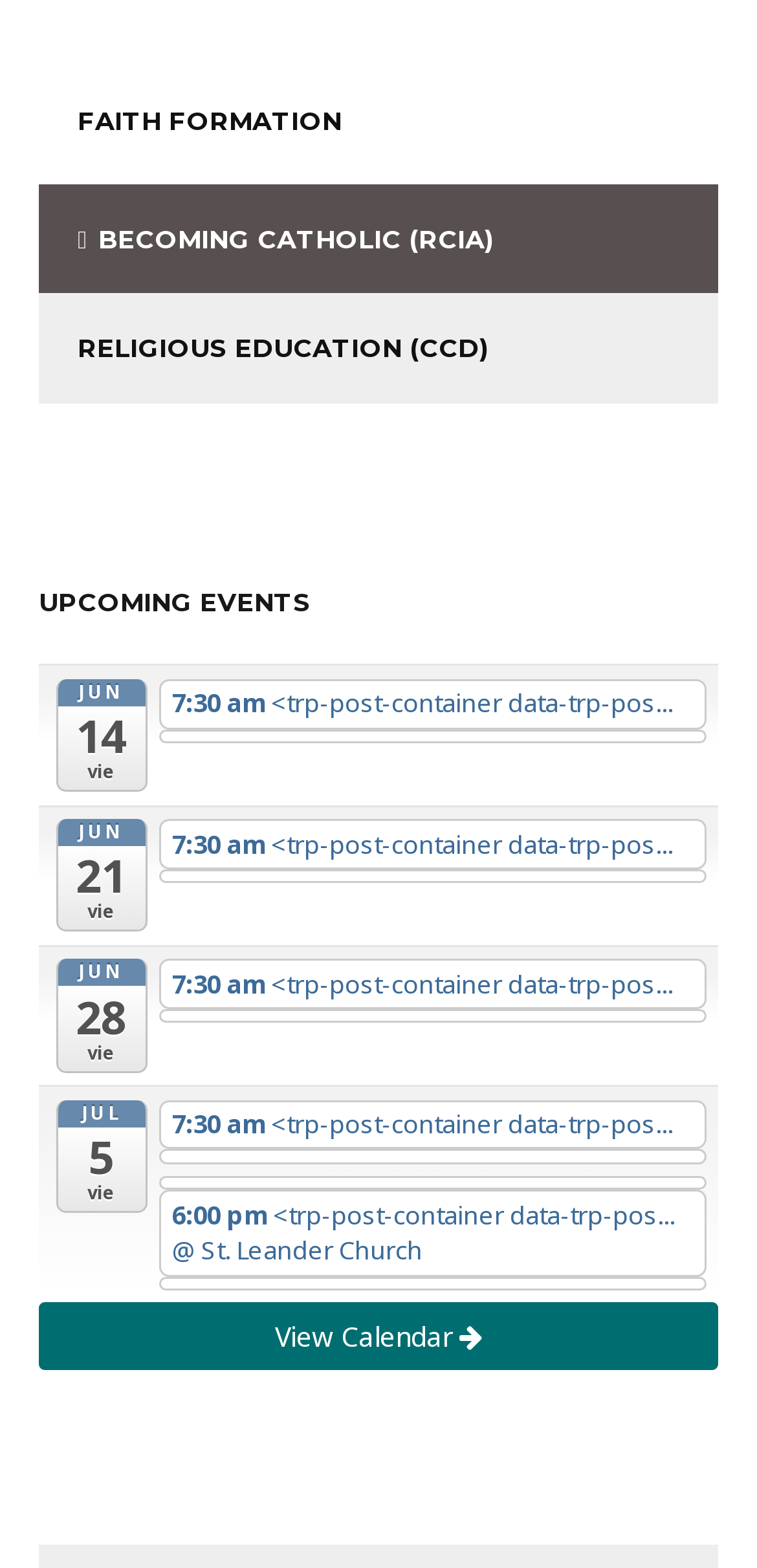Using a single word or phrase, answer the following question: 
What is the time of the event on JUL 5?

7:30 am